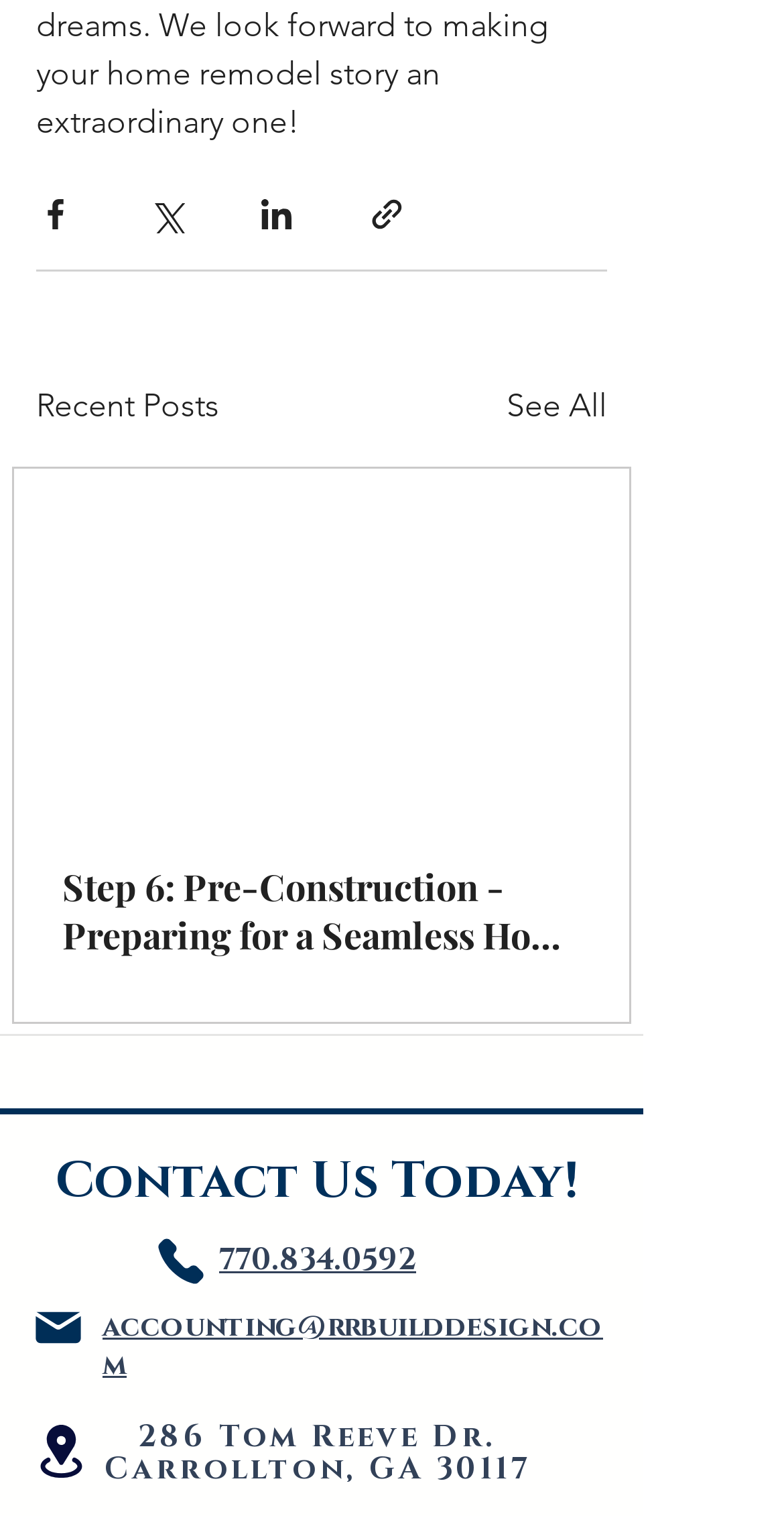Find the bounding box coordinates for the area you need to click to carry out the instruction: "Share via Facebook". The coordinates should be four float numbers between 0 and 1, indicated as [left, top, right, bottom].

[0.046, 0.128, 0.095, 0.153]